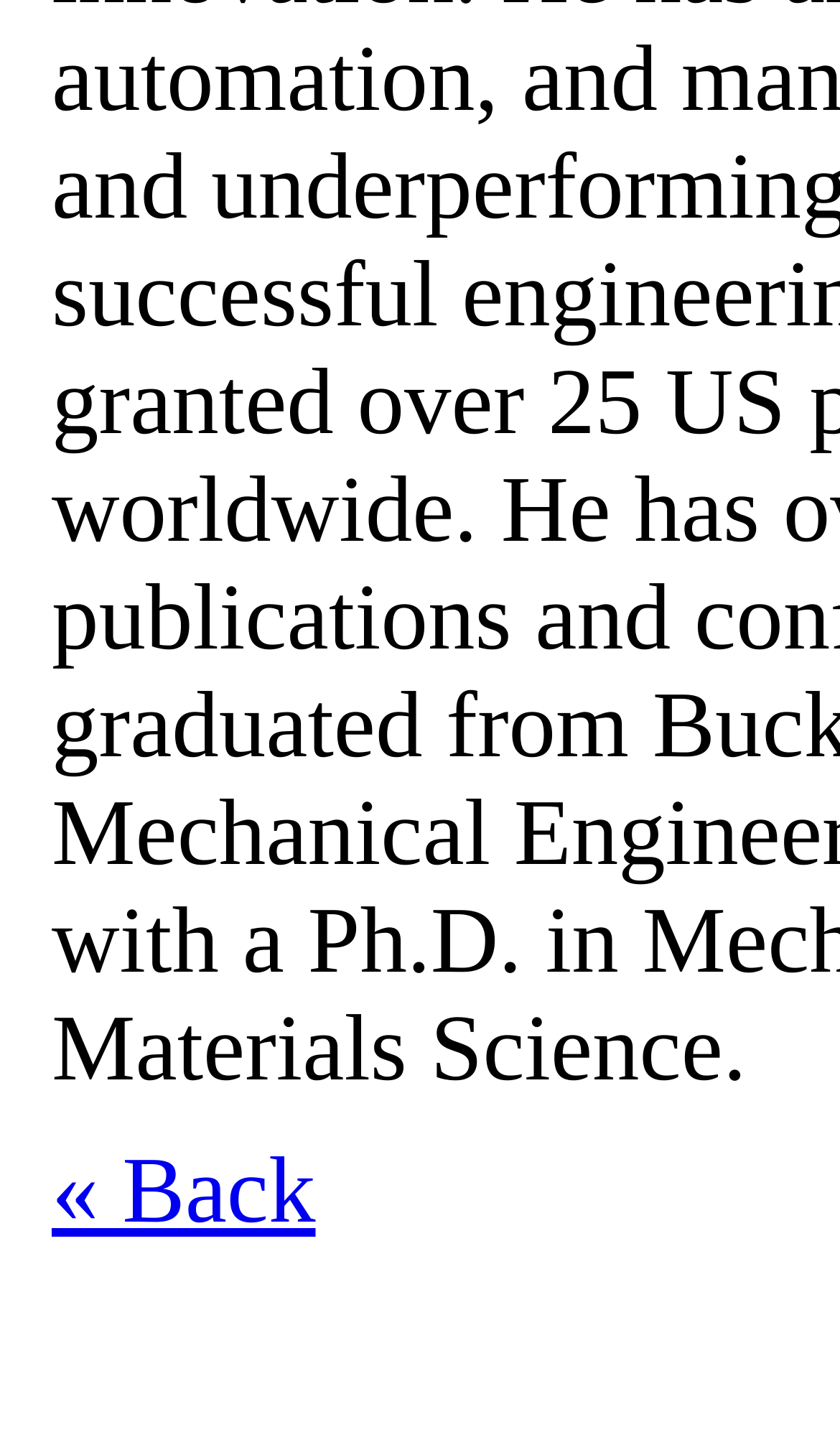Provide the bounding box coordinates for the UI element that is described by this text: "« Back". The coordinates should be in the form of four float numbers between 0 and 1: [left, top, right, bottom].

[0.062, 0.786, 0.376, 0.858]